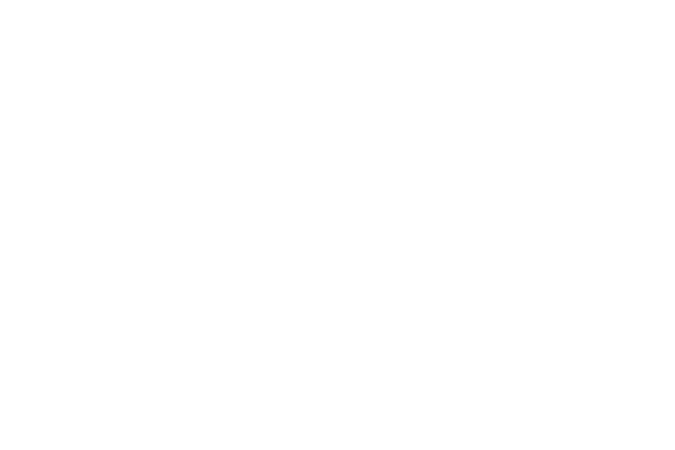What is the style of the backdrop in the image?
Please answer using one word or phrase, based on the screenshot.

Minimalistic